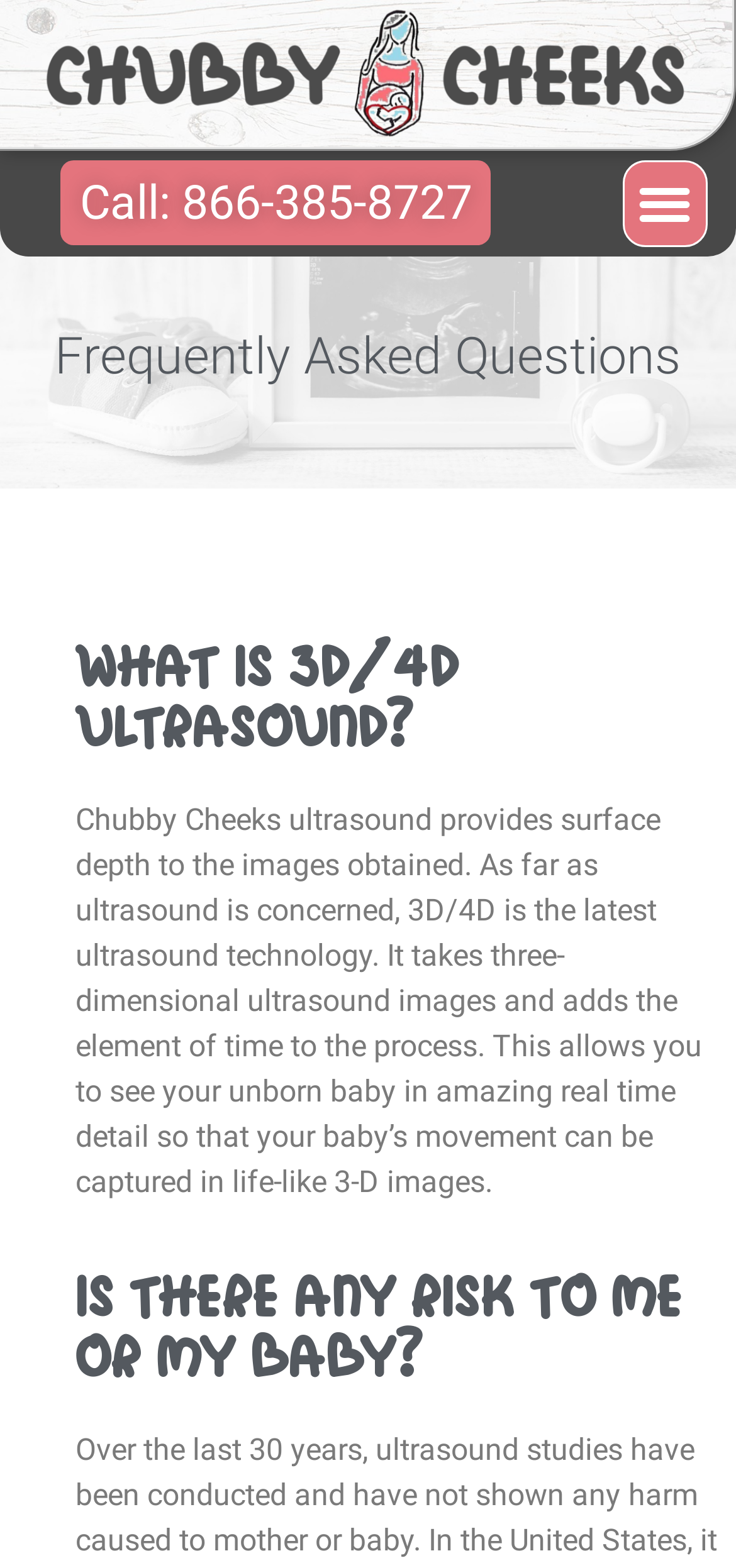Provide a brief response in the form of a single word or phrase:
Is there a phone number to contact?

866-385-8727